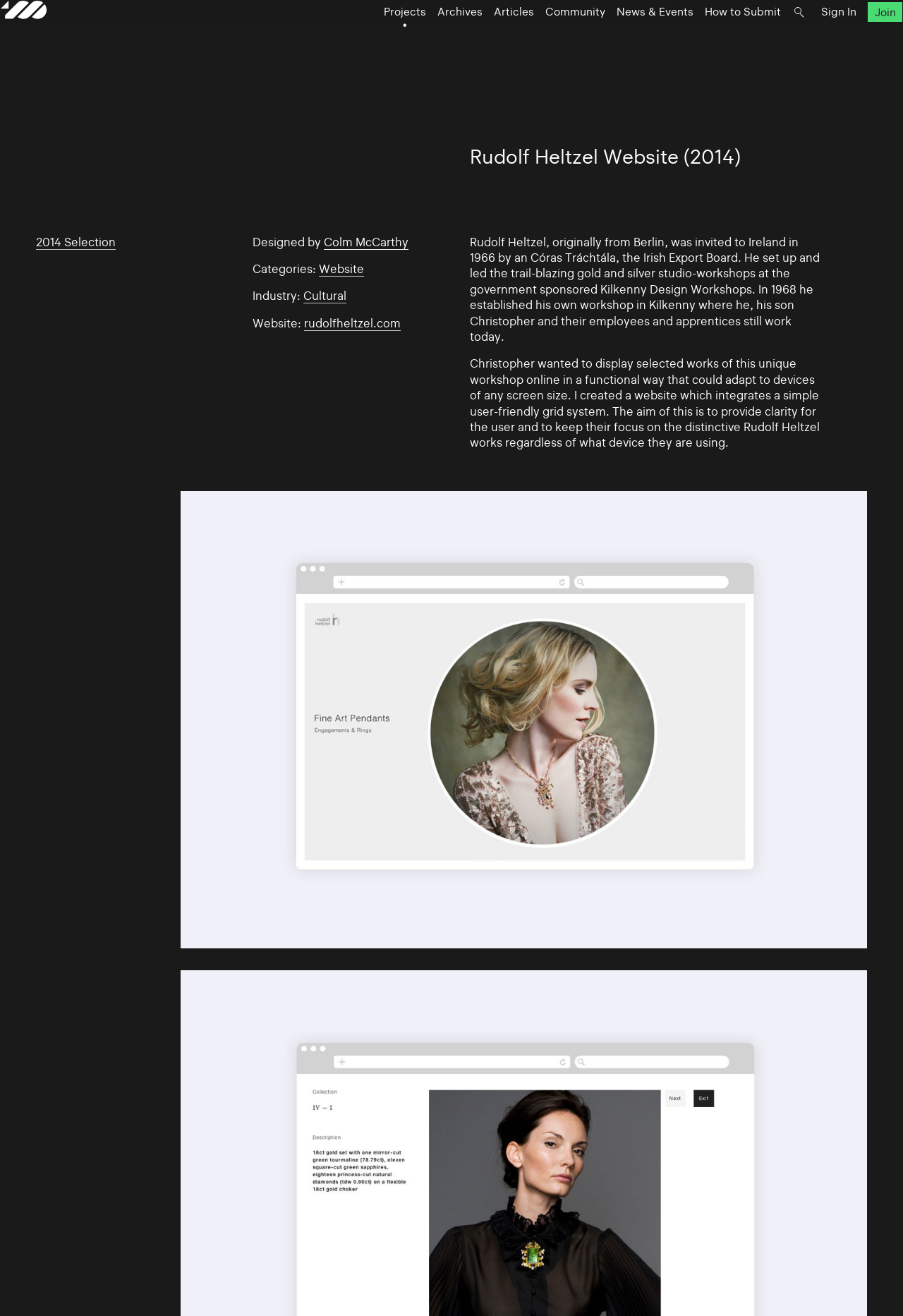What is the purpose of the website?
Please answer the question with a detailed response using the information from the screenshot.

I found the answer by reading the text that describes the purpose of the website, where it says that Christopher wanted to display selected works of this unique workshop online in a functional way that could adapt to devices of any screen size.